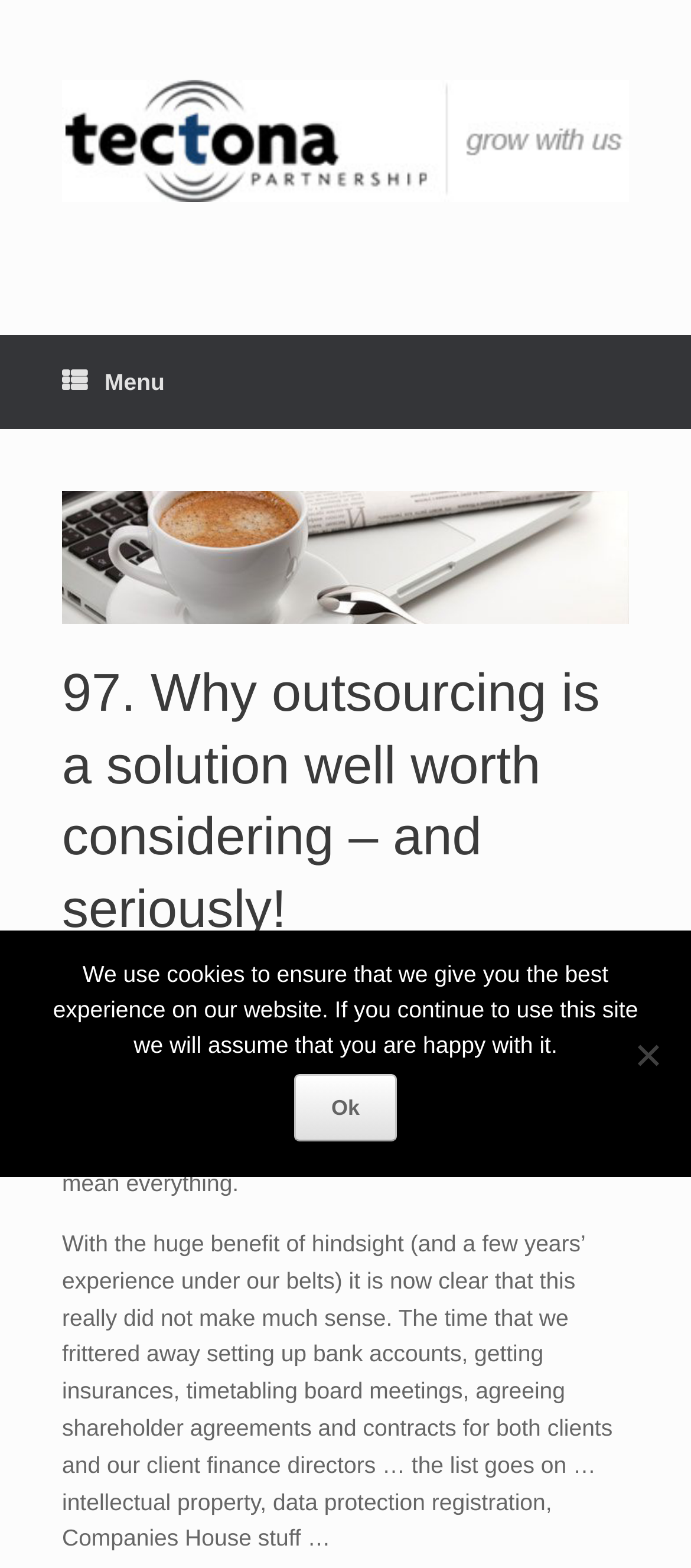Provide the text content of the webpage's main heading.

97. Why outsourcing is a solution well worth considering – and seriously!